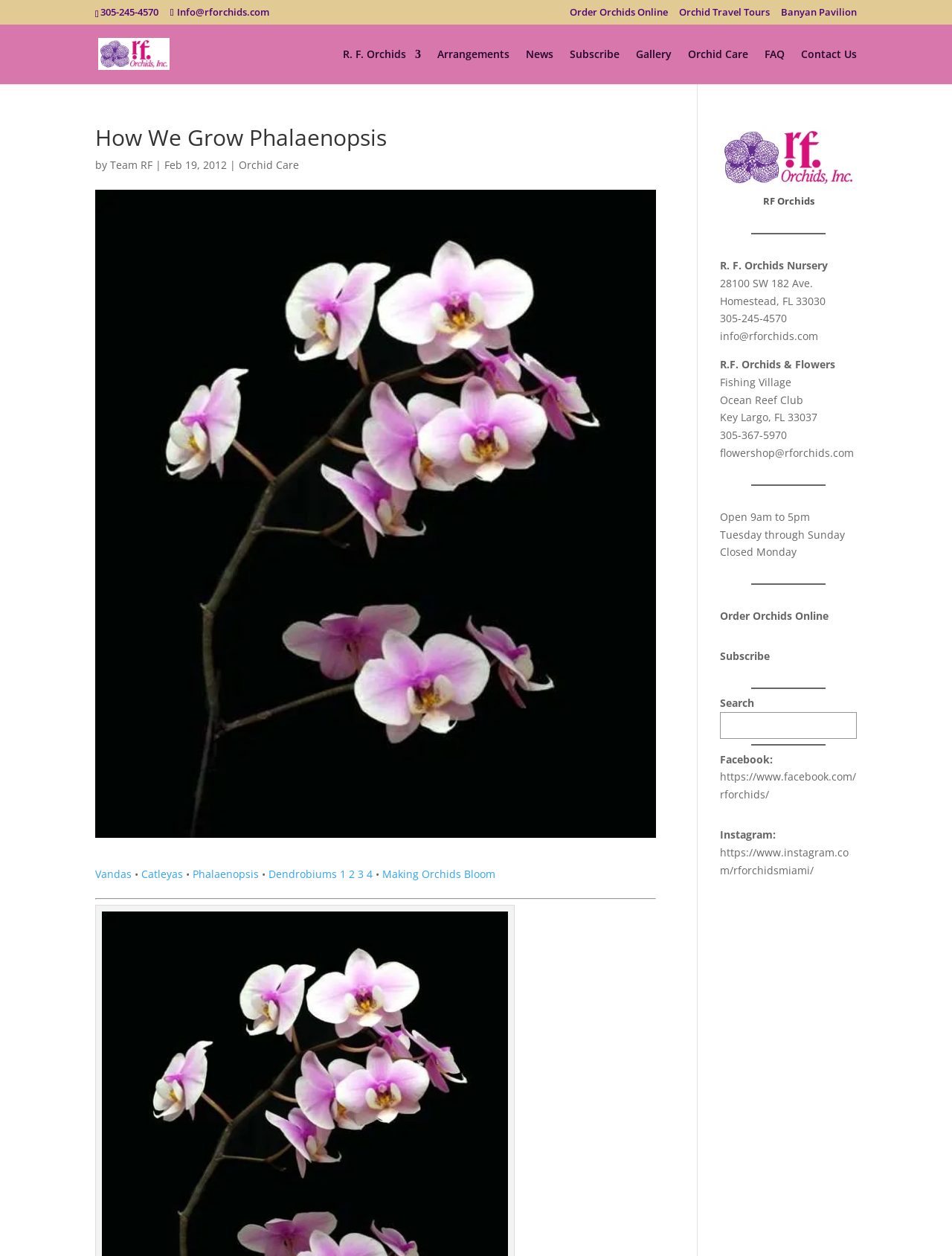Determine the bounding box coordinates for the area that needs to be clicked to fulfill this task: "Order Orchids Online". The coordinates must be given as four float numbers between 0 and 1, i.e., [left, top, right, bottom].

[0.598, 0.006, 0.702, 0.019]